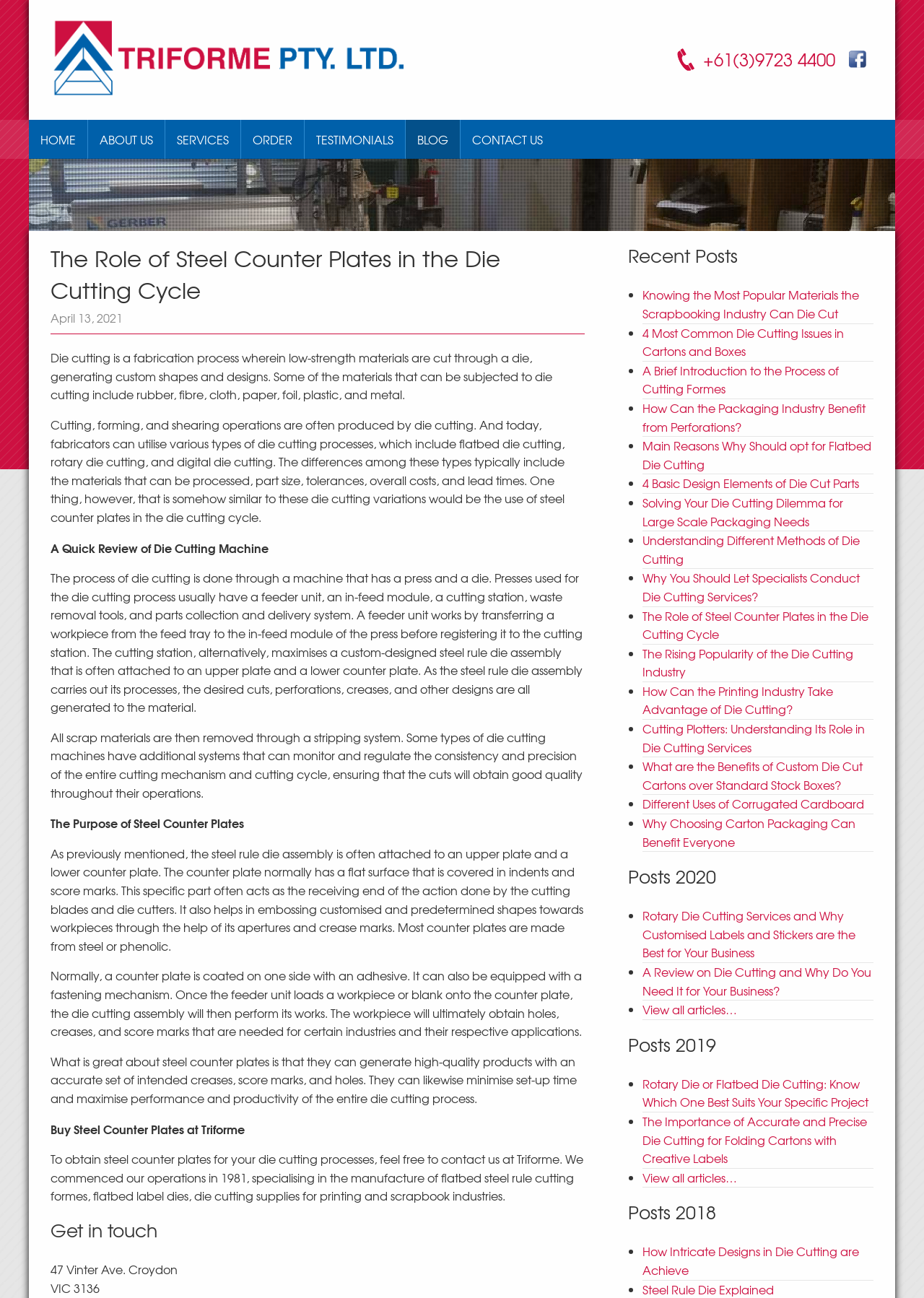What is the topic of the article on the webpage?
Refer to the screenshot and respond with a concise word or phrase.

The Role of Steel Counter Plates in the Die Cutting Cycle